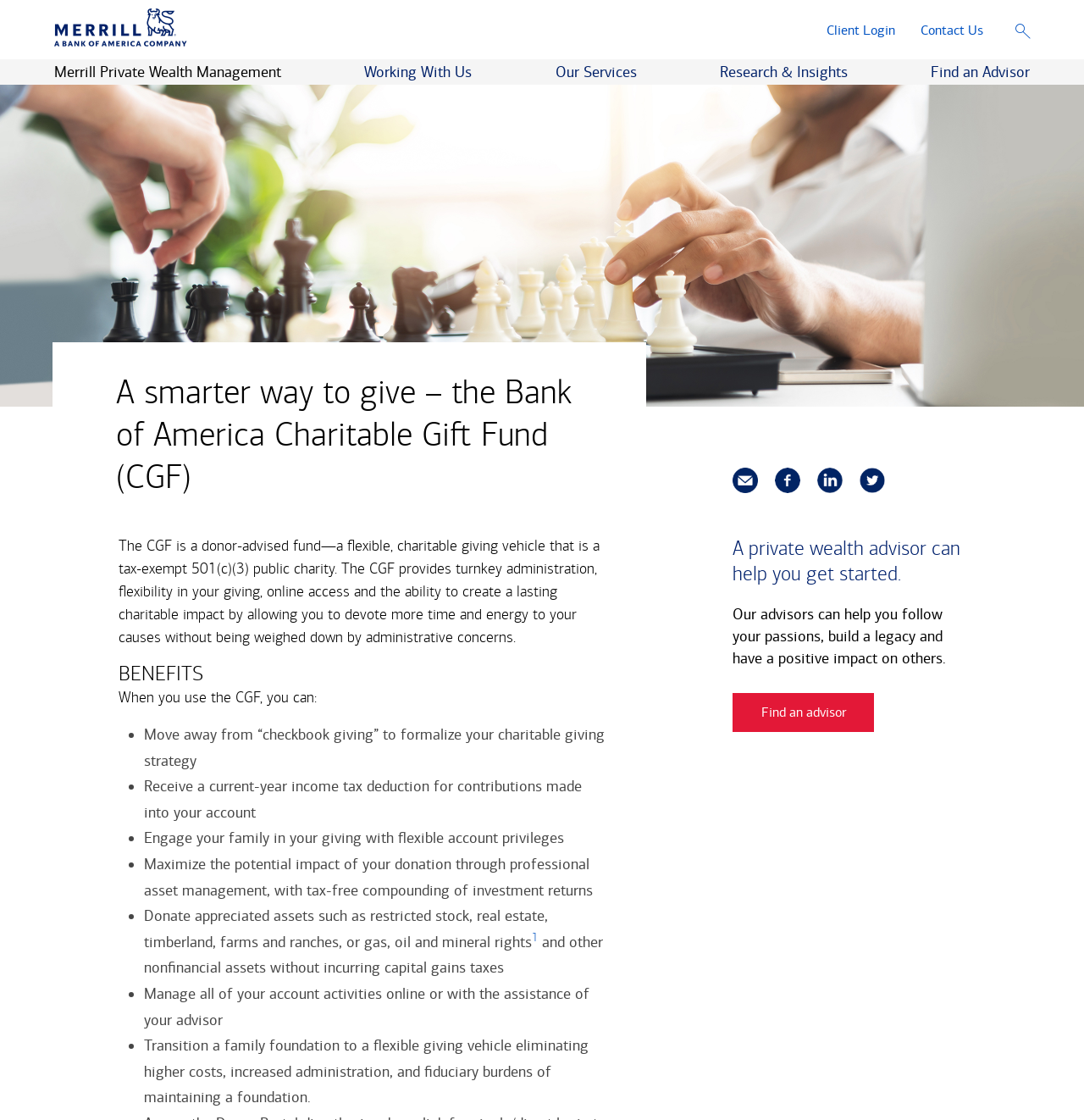What can a private wealth advisor help me with?
Please give a detailed and elaborate explanation in response to the question.

According to the heading 'A private wealth advisor can help you get started.', a private wealth advisor can help me get started with the CGF. This heading is followed by a description of how advisors can help me follow my passions and build a legacy.